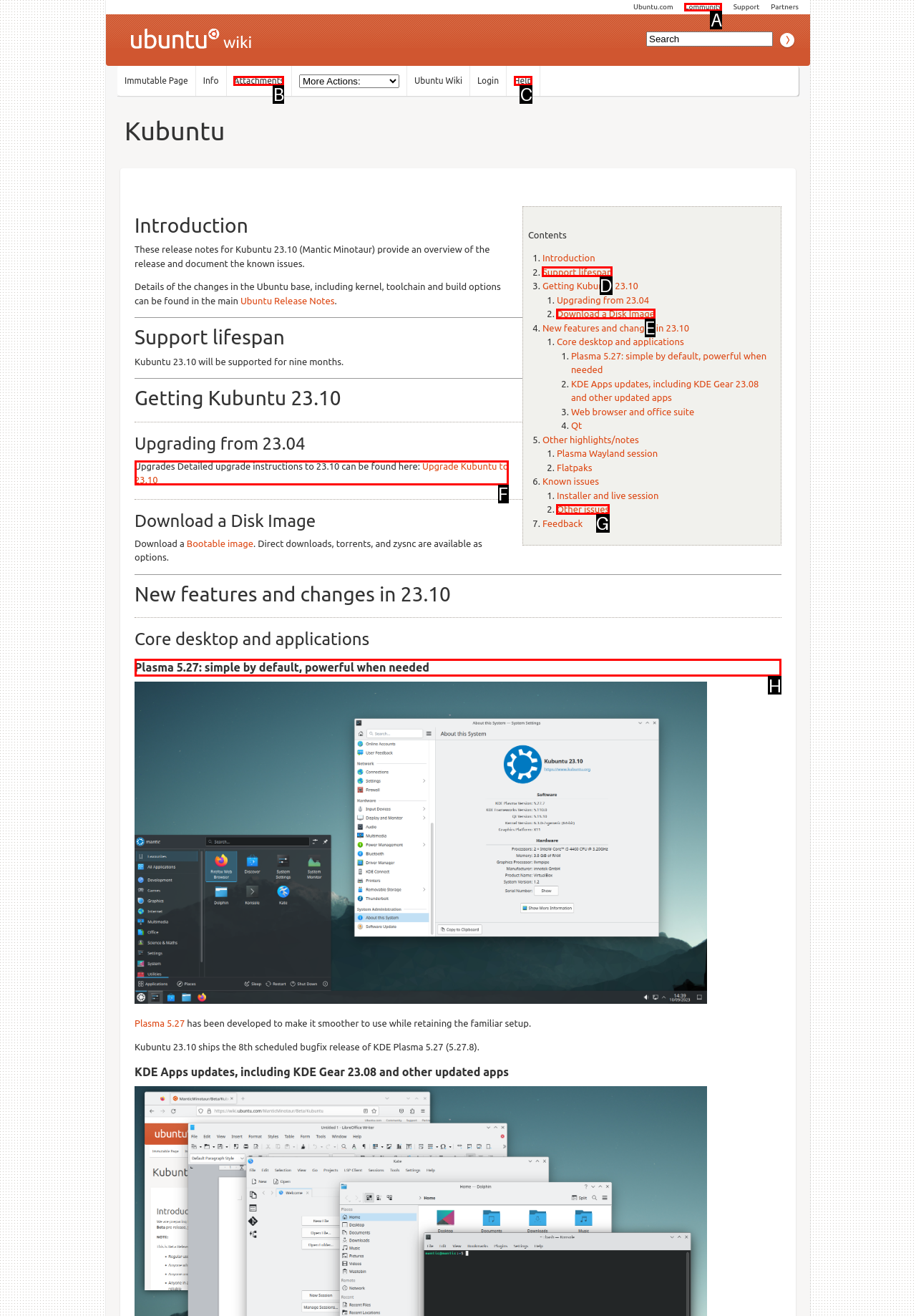Identify the correct UI element to click on to achieve the following task: Learn about Plasma 5.27 Respond with the corresponding letter from the given choices.

H